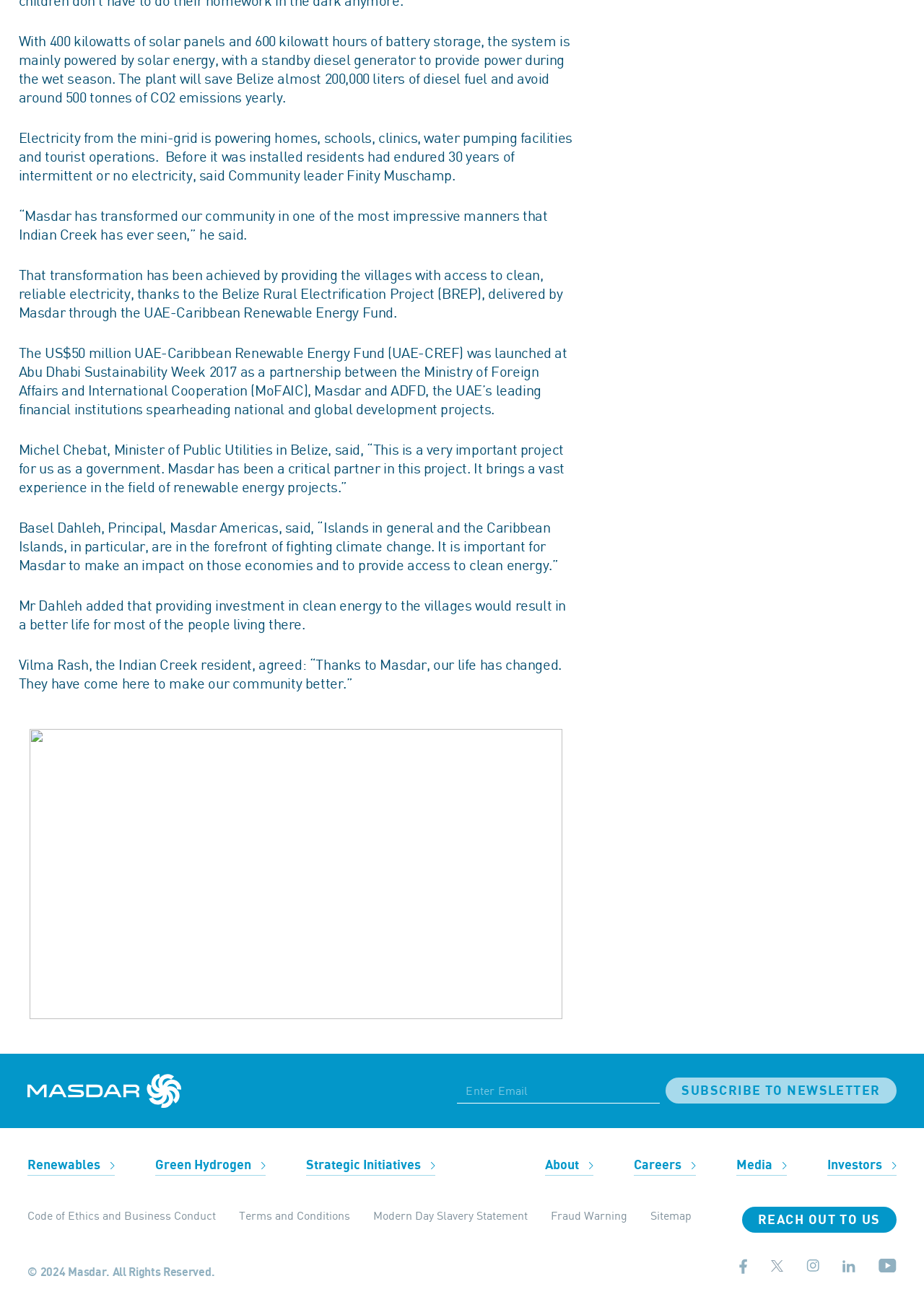Respond to the following question using a concise word or phrase: 
How many liters of diesel fuel will the plant save yearly?

200,000 liters